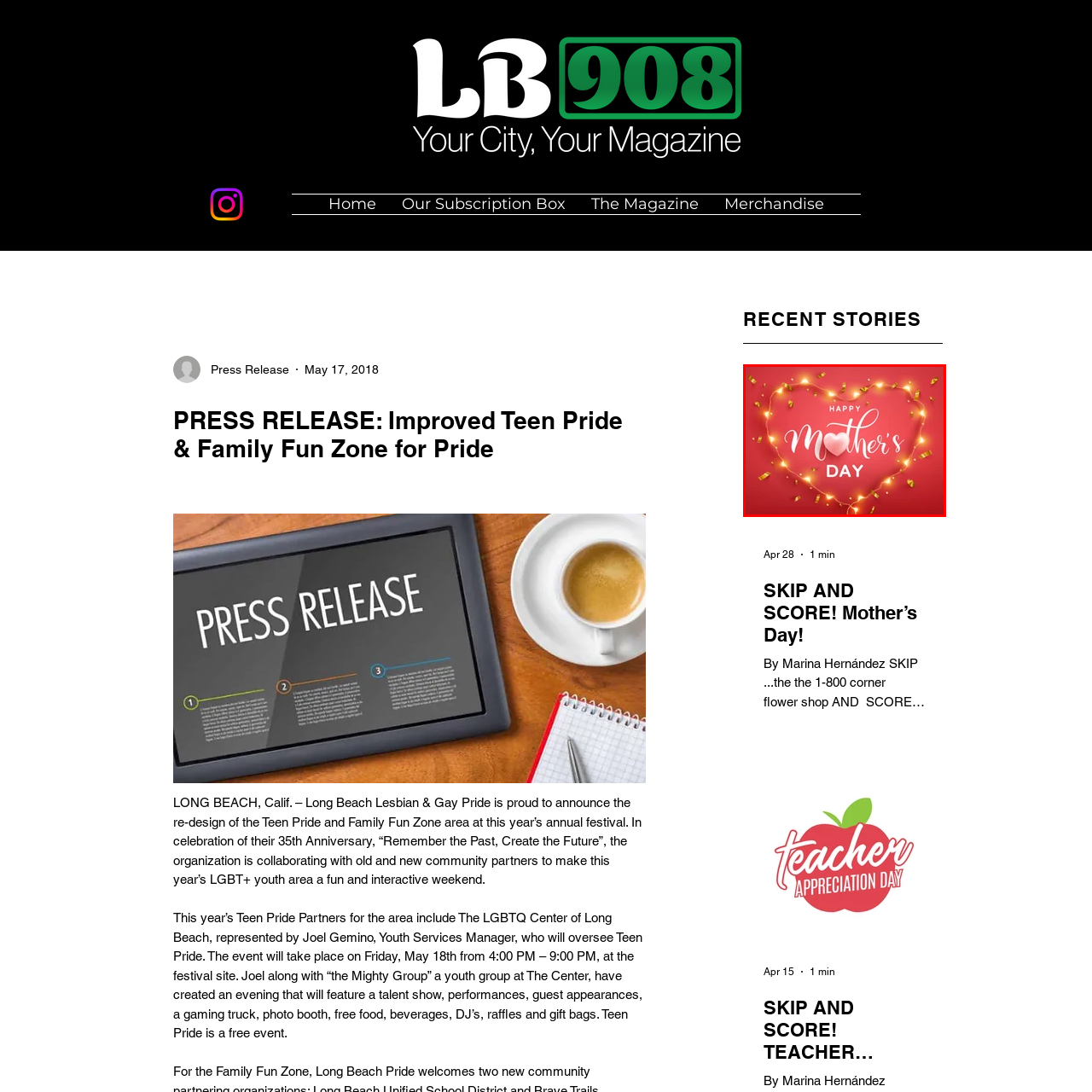Check the image highlighted in red, What shape is the arrangement of lights?
 Please answer in a single word or phrase.

Heart-shaped